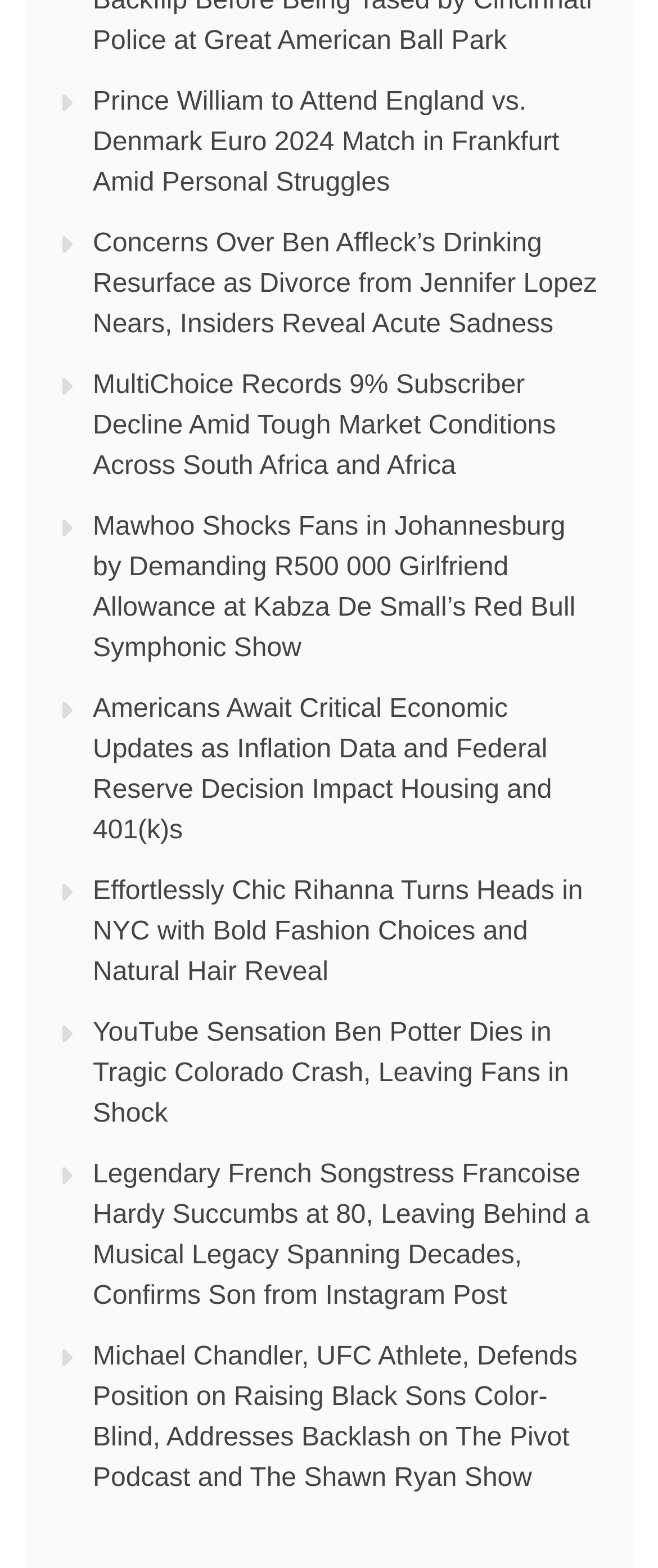How many links are on the webpage?
Based on the image, give a one-word or short phrase answer.

8